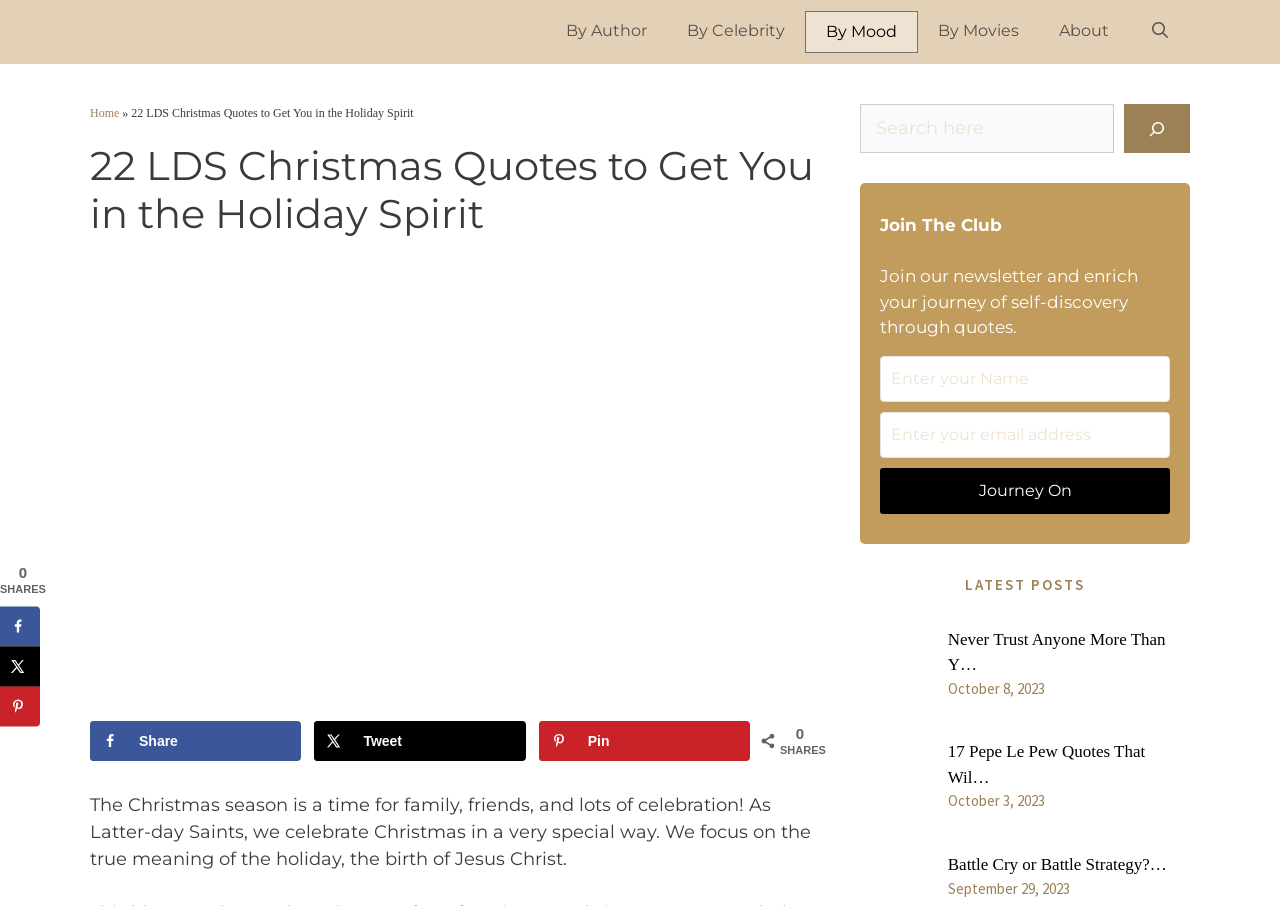Create an elaborate caption for the webpage.

This webpage is dedicated to sharing Latter Day Saint Christmas quotes. At the top, there is a navigation bar with links to "Quote Collectors Club", "By Author", "By Celebrity", "By Mood", "By Movies", and "About". Below the navigation bar, there is a header section with a link to "Home" and a title "22 LDS Christmas Quotes to Get You in the Holiday Spirit". 

To the right of the title, there is an image related to LDS Christmas quotes. Below the header section, there is a large image with a Christmas theme. 

On the left side of the page, there is a social sharing sidebar with options to share the content on Facebook, X, and Pinterest. 

The main content of the page starts with a brief introduction to the significance of Christmas for Latter-day Saints, focusing on the true meaning of the holiday, the birth of Jesus Christ. 

Below the introduction, there are 22 LDS Christmas quotes, but they are not explicitly listed in the accessibility tree. However, there are several links to other posts, including "LATEST POSTS", with titles such as "Never Trust Anyone More Than Yourself", "Pepe Le Pew Quotes", and "Technoblade Quotes", each accompanied by an image and a date. 

On the right side of the page, there is a section to join the club, where users can enter their first name and email address to join the newsletter and receive quotes for self-discovery.